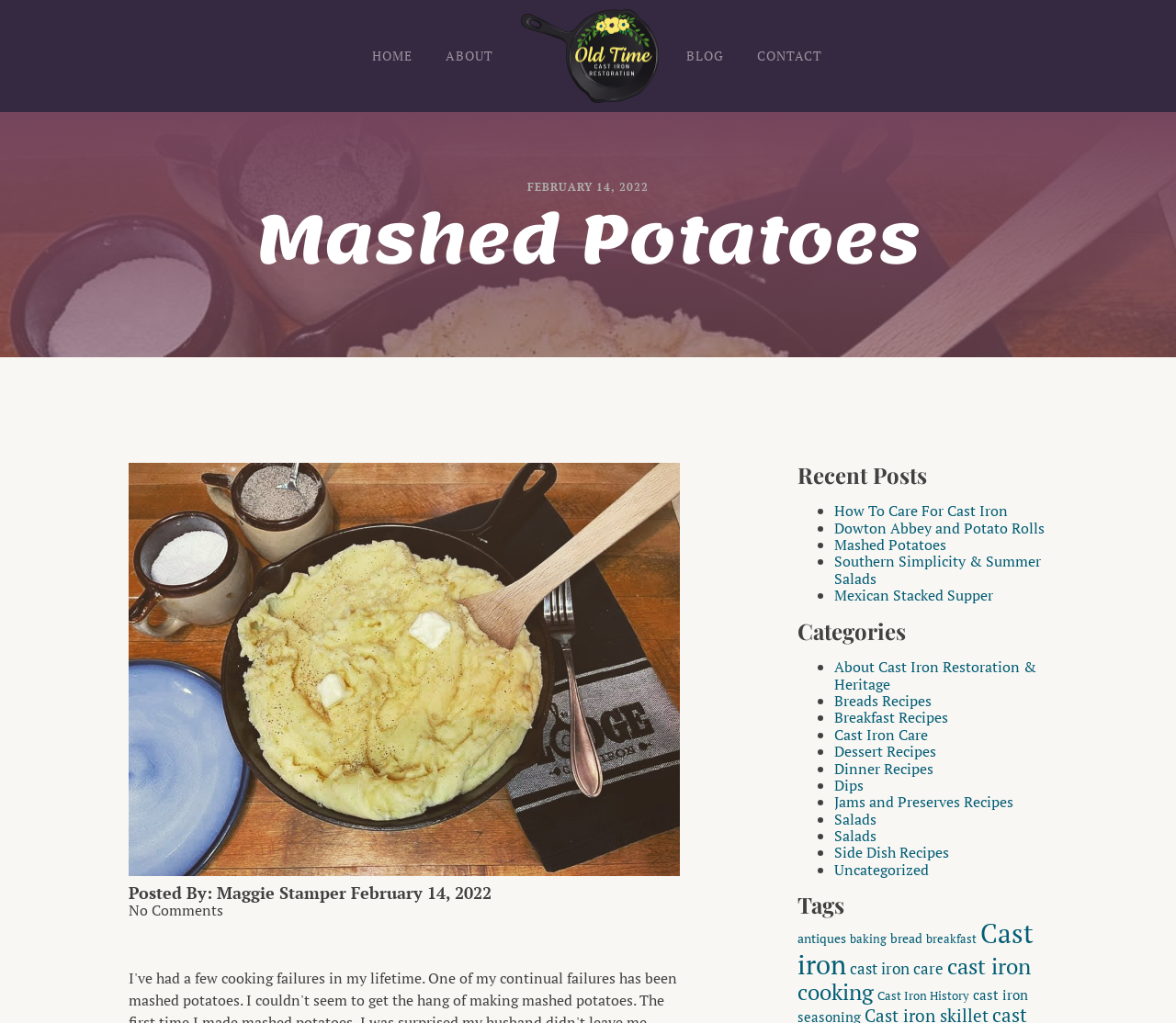Given the webpage screenshot, identify the bounding box of the UI element that matches this description: "cast iron cooking".

[0.678, 0.93, 0.877, 0.984]